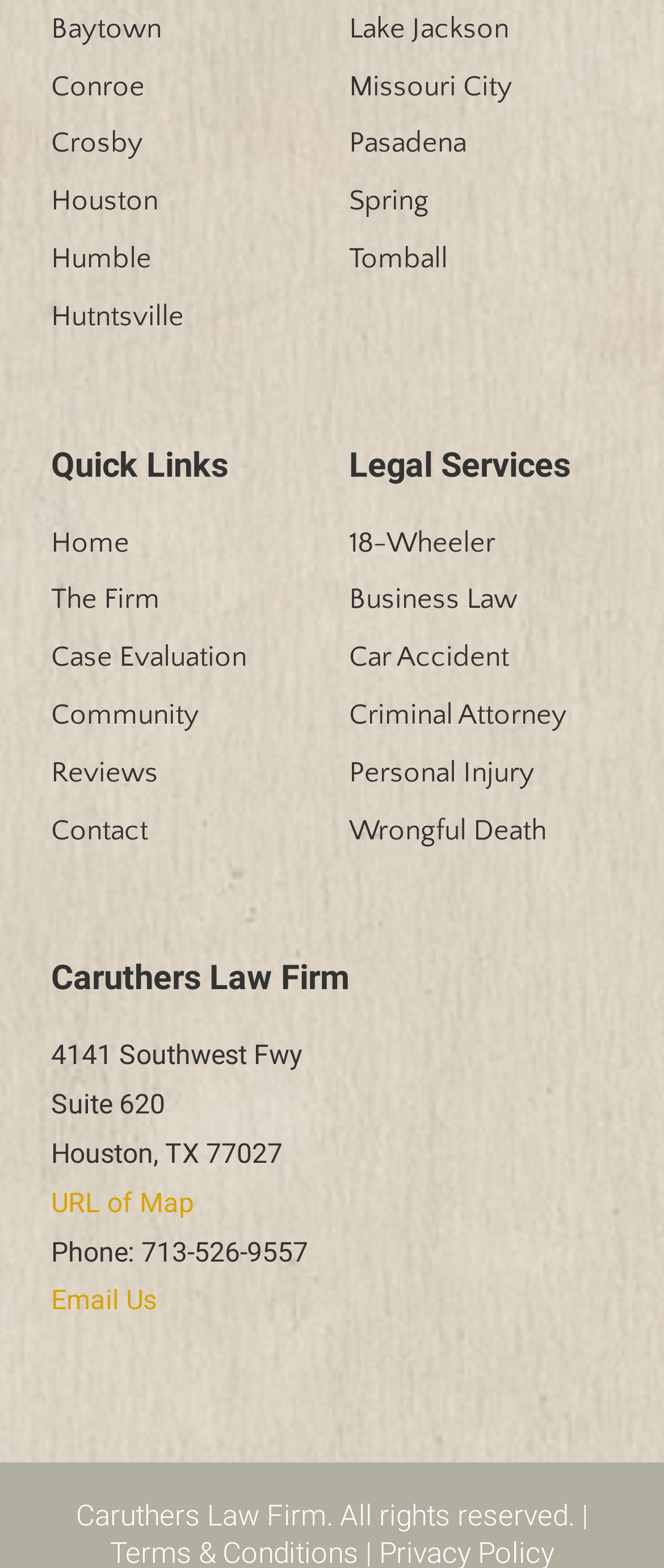What is the address of the law firm?
Please describe in detail the information shown in the image to answer the question.

I found a series of static text elements with the address information, including '4141 Southwest Fwy', 'Suite 620', and 'Houston, TX 77027', which together form the complete address of the law firm.